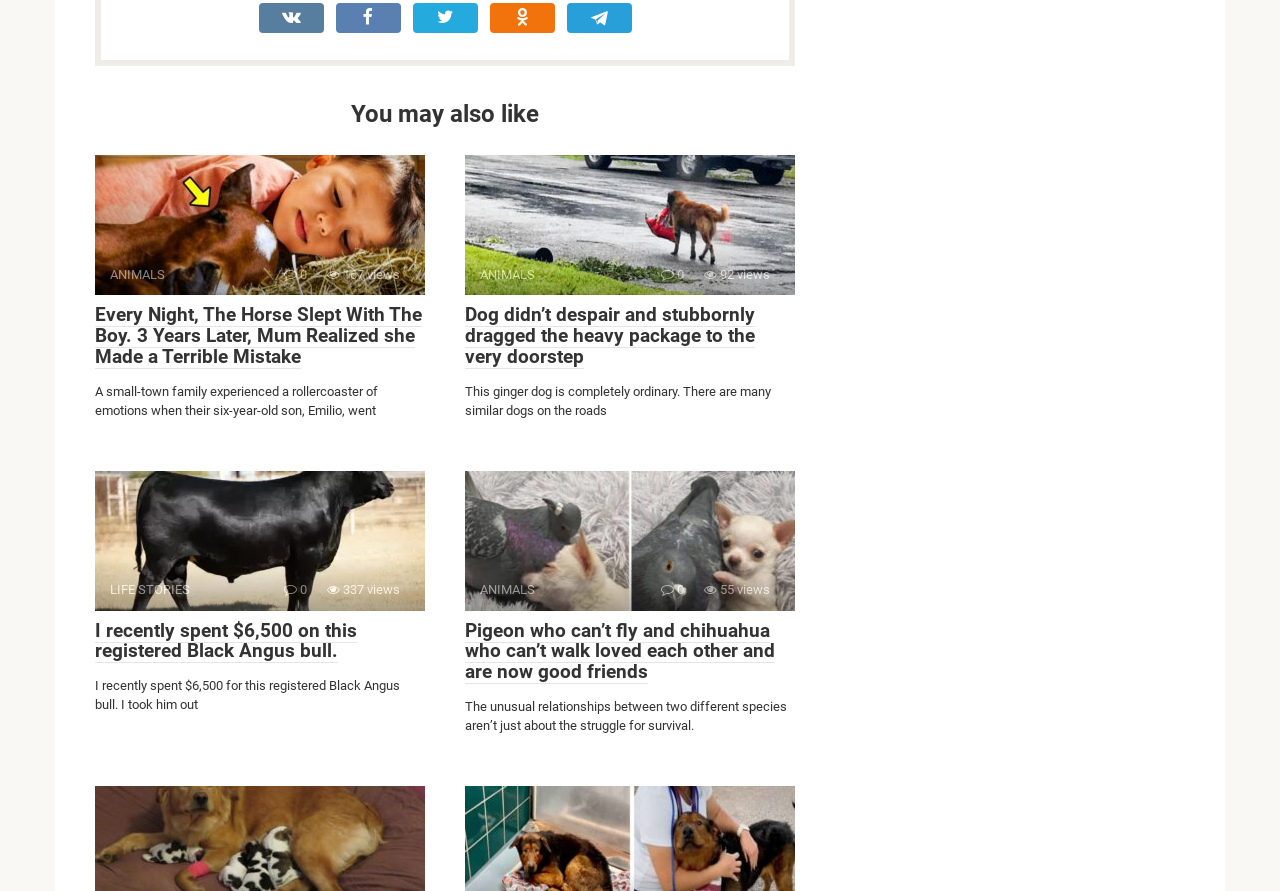Please locate the bounding box coordinates of the element that needs to be clicked to achieve the following instruction: "Check the comments of the article 'Pigeon who can’t fly and chihuahua who can’t walk loved each other and are now good friends'". The coordinates should be four float numbers between 0 and 1, i.e., [left, top, right, bottom].

[0.516, 0.653, 0.534, 0.67]